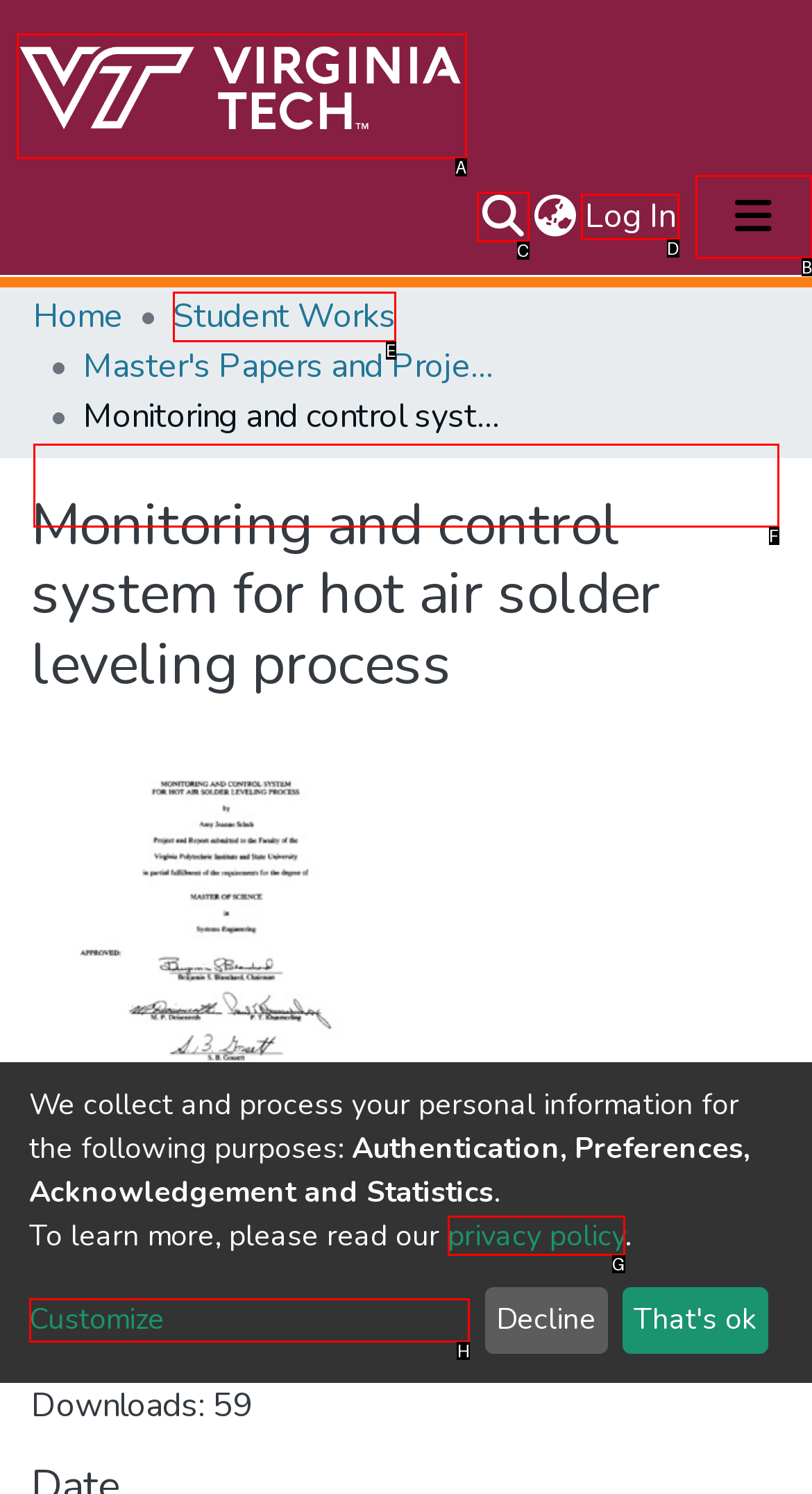Select the letter from the given choices that aligns best with the description: Customize. Reply with the specific letter only.

H